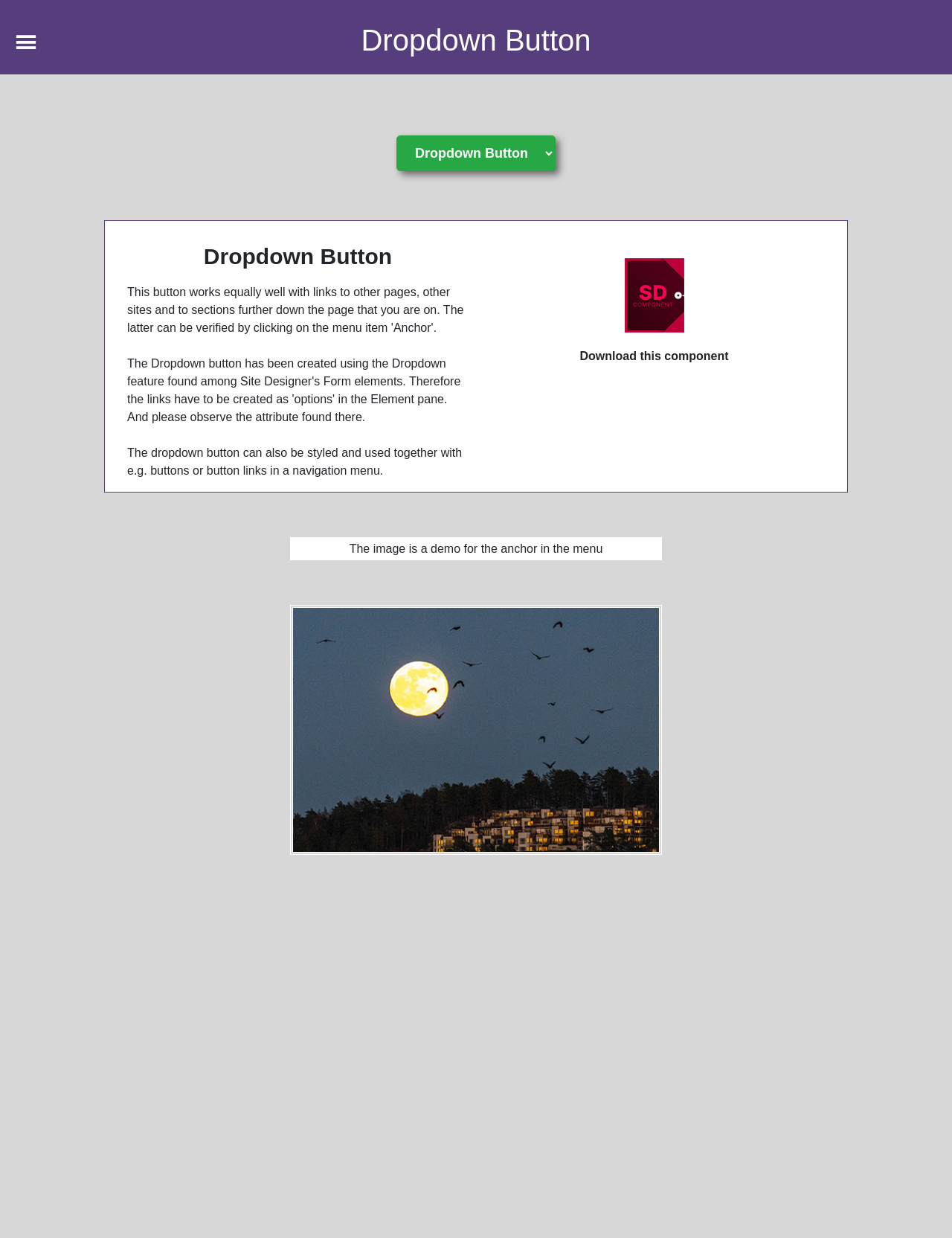Reply to the question with a single word or phrase:
What is the function of the 'Download this component' button?

Download component